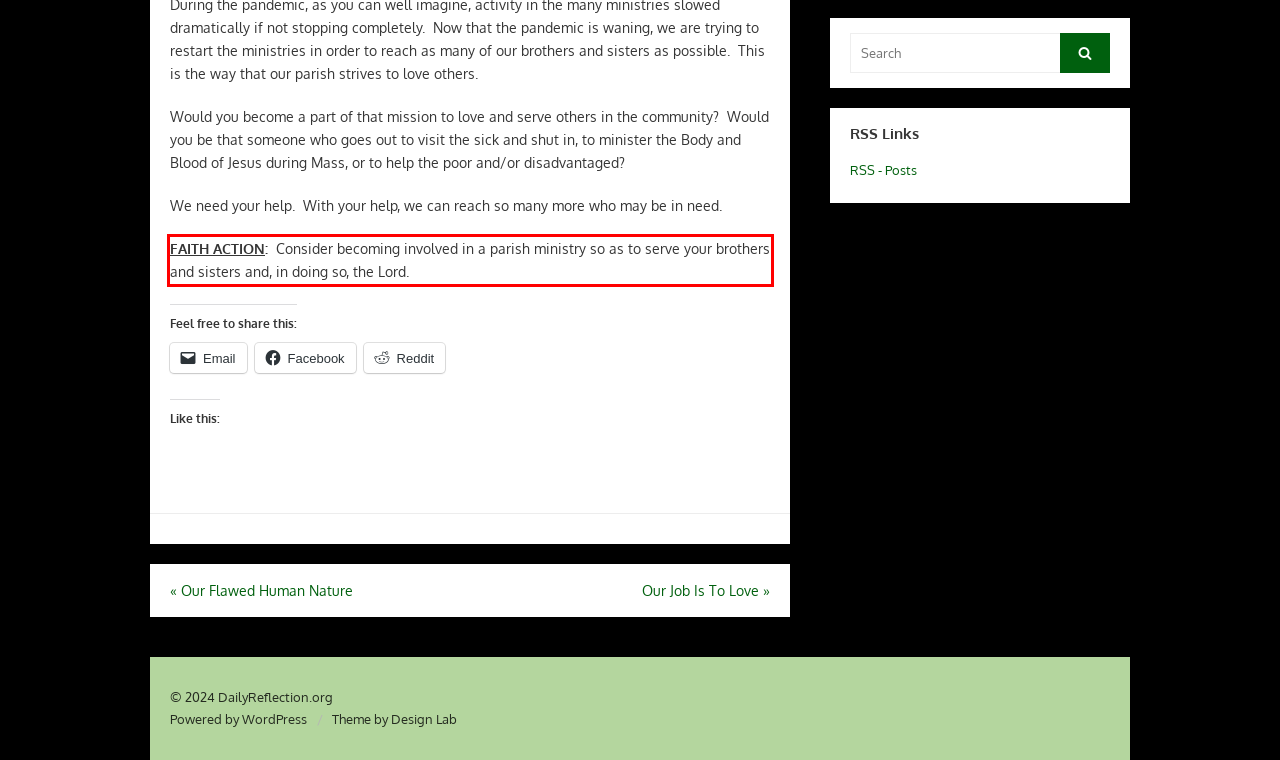Within the screenshot of a webpage, identify the red bounding box and perform OCR to capture the text content it contains.

FAITH ACTION: Consider becoming involved in a parish ministry so as to serve your brothers and sisters and, in doing so, the Lord.